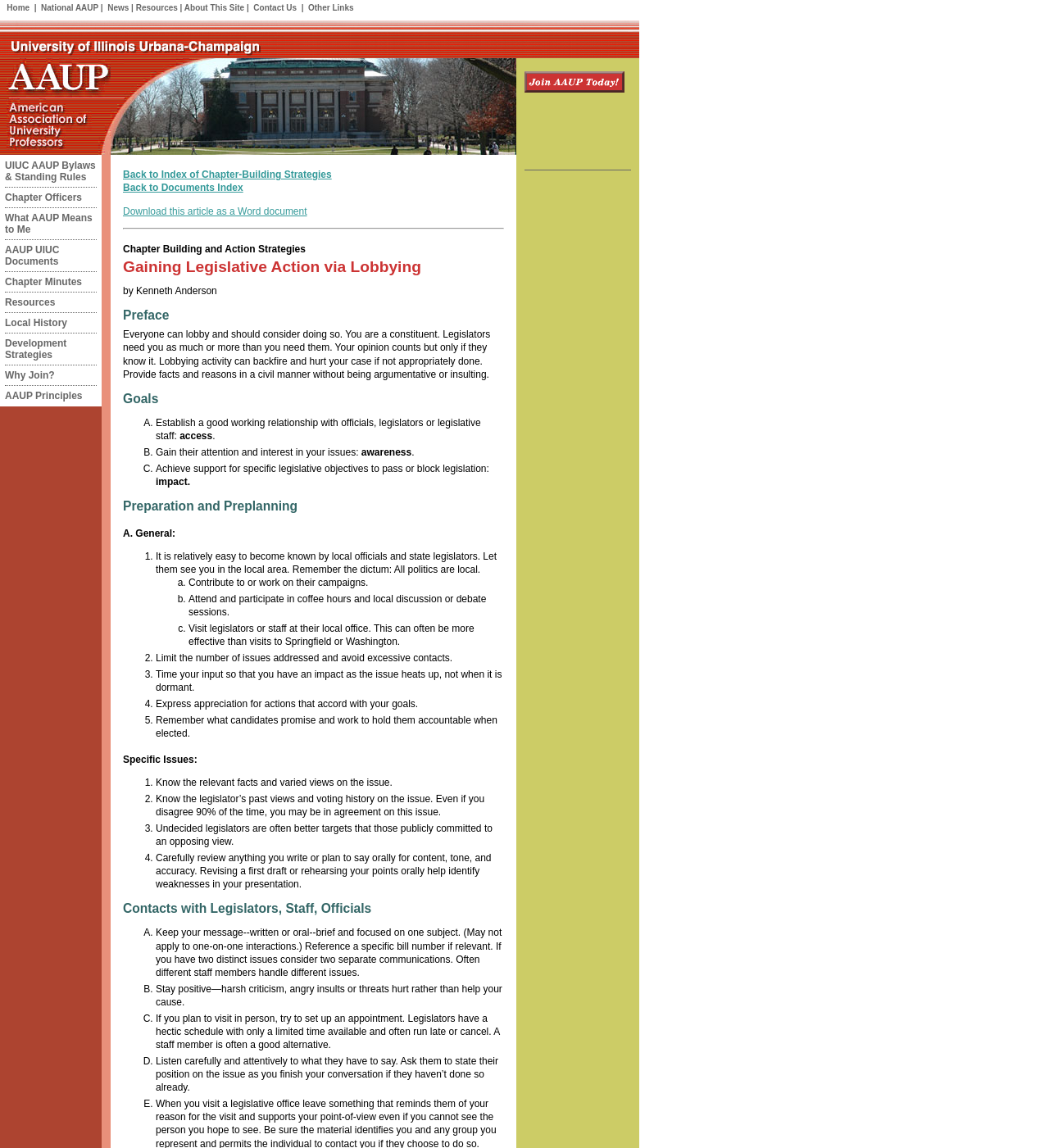Please identify the bounding box coordinates of the element that needs to be clicked to perform the following instruction: "Click Home".

[0.0, 0.003, 0.028, 0.011]